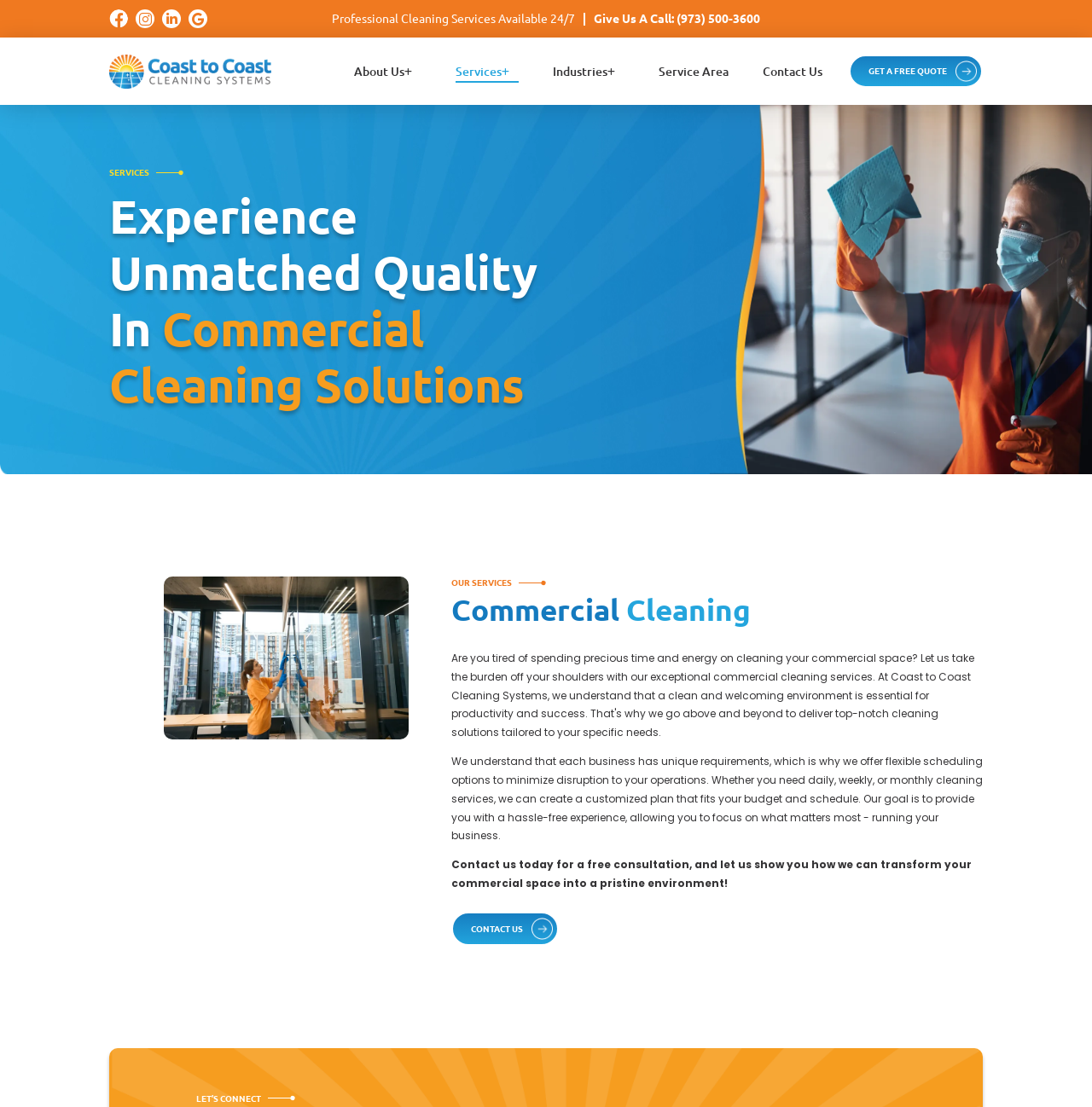Determine the bounding box coordinates for the HTML element mentioned in the following description: "GET A FREE QUOTE". The coordinates should be a list of four floats ranging from 0 to 1, represented as [left, top, right, bottom].

[0.777, 0.049, 0.9, 0.08]